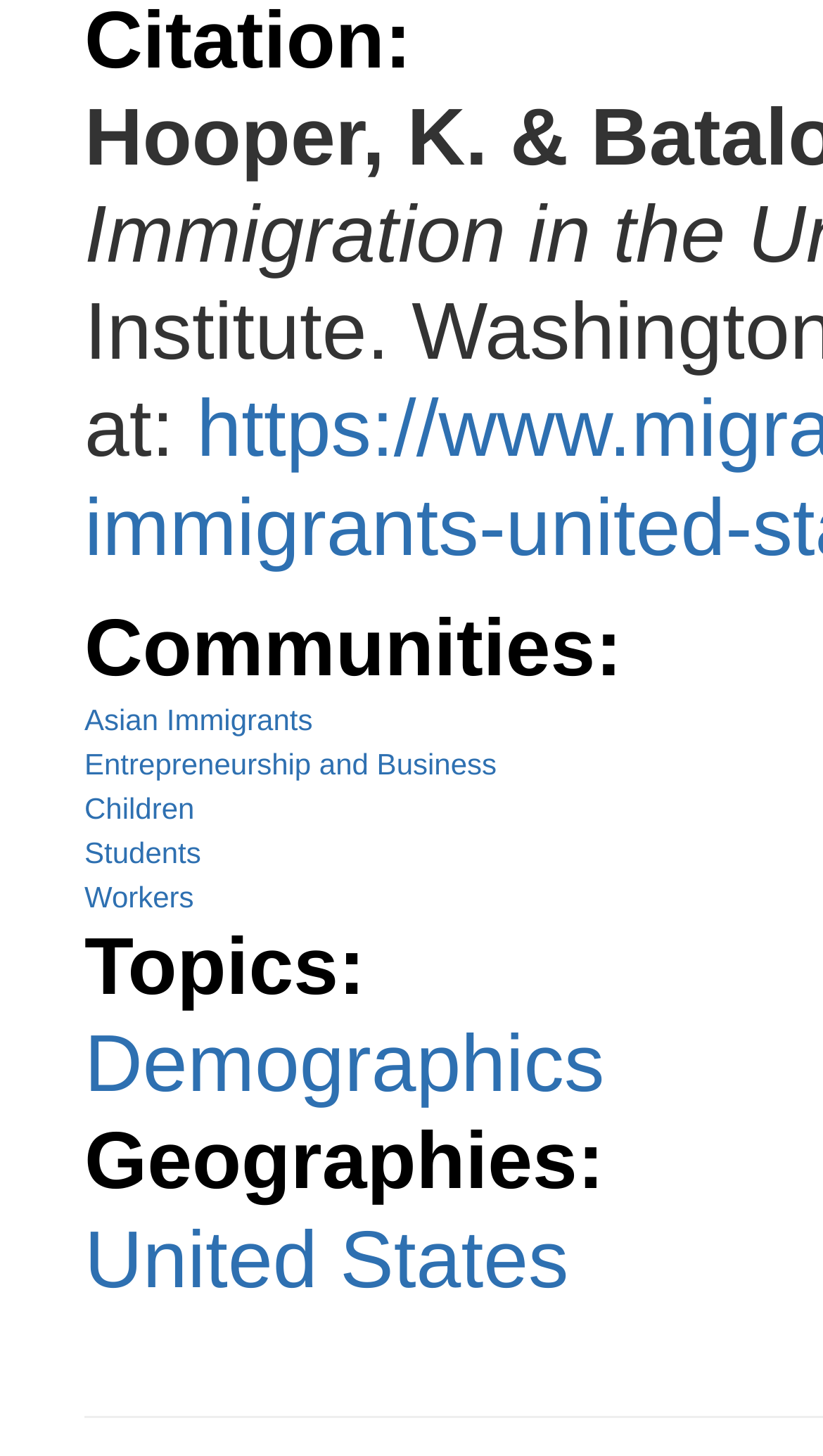Use one word or a short phrase to answer the question provided: 
What is the first community listed?

Asian Immigrants